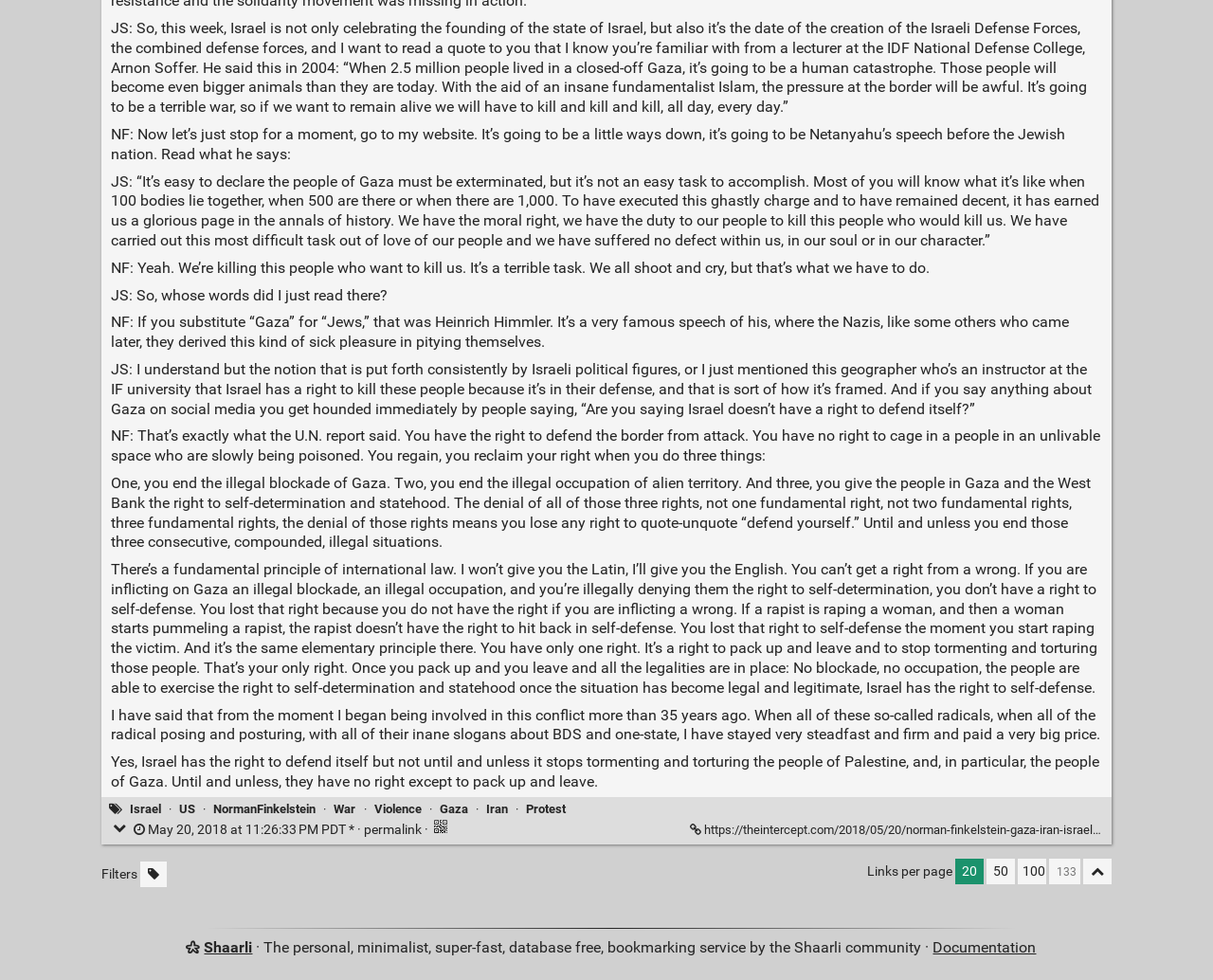Find the bounding box coordinates for the area that must be clicked to perform this action: "Click on the QRCode".

[0.355, 0.839, 0.371, 0.855]